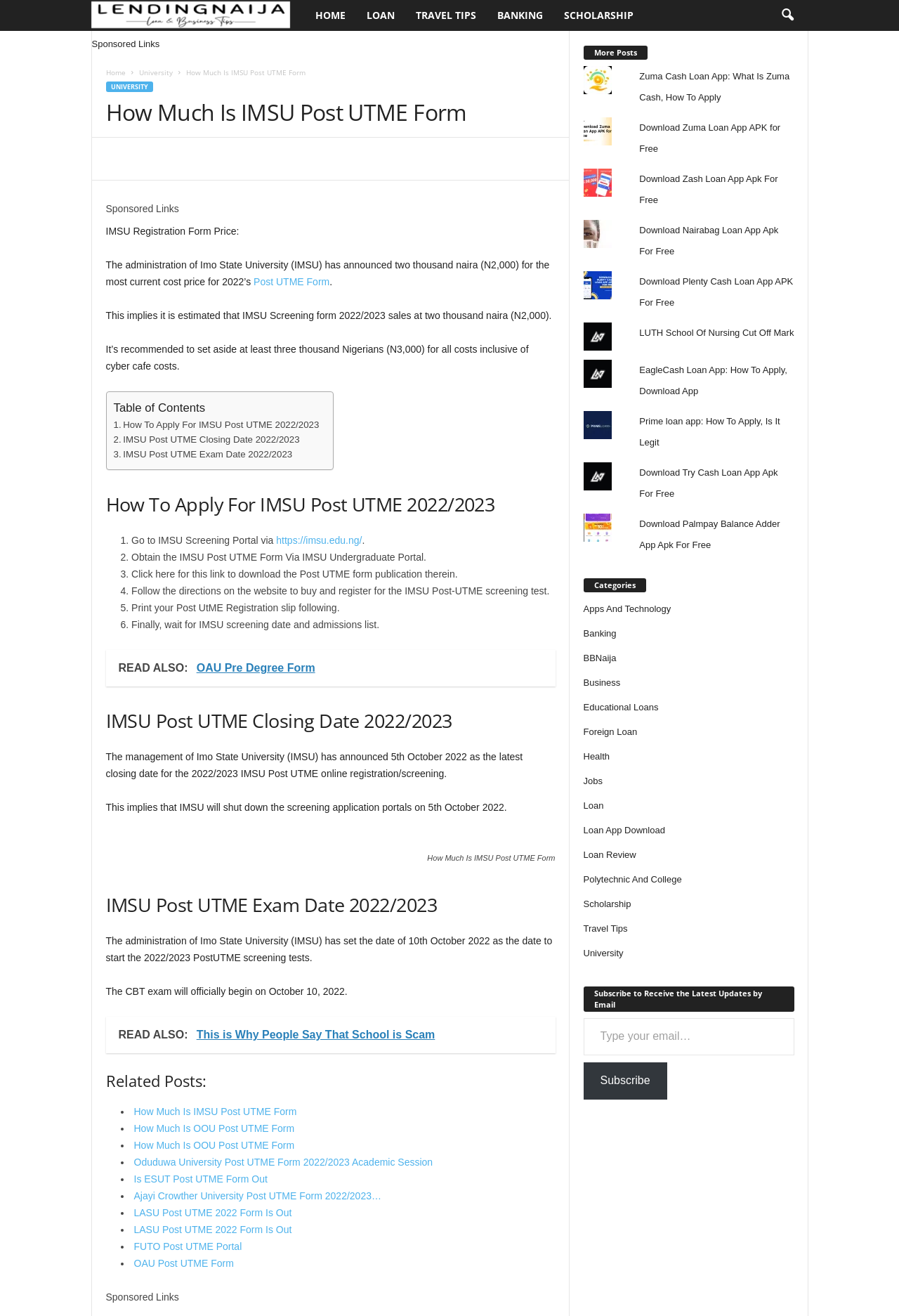When is the IMSU Post UTME Exam Date?
Provide a fully detailed and comprehensive answer to the question.

The administration of Imo State University (IMSU) has set the date of 10th October 2022 as the date to start the 2022/2023 PostUTME screening tests, as stated in the webpage content.